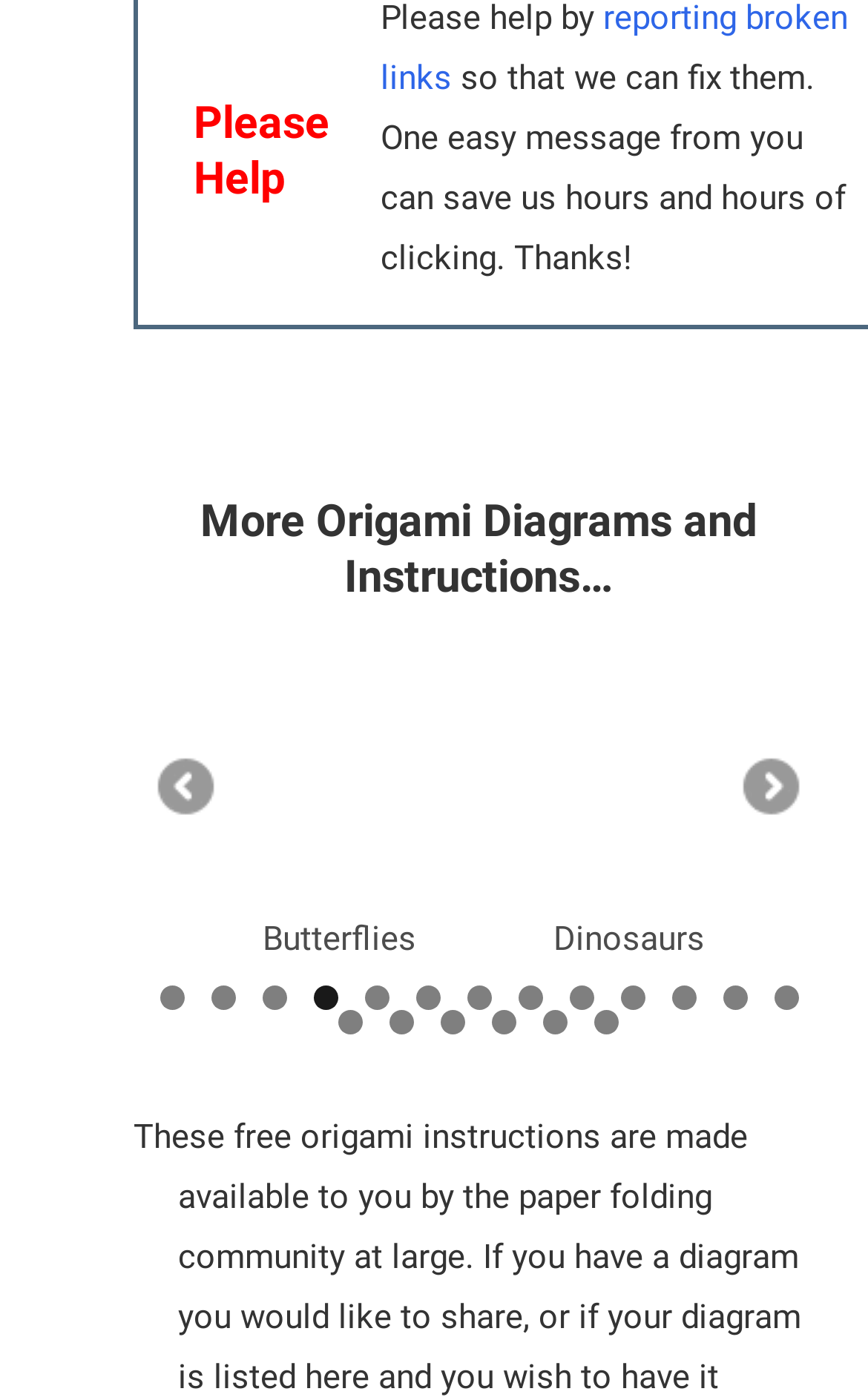Extract the bounding box of the UI element described as: "parent_node: Birds".

[0.231, 0.448, 0.551, 0.647]